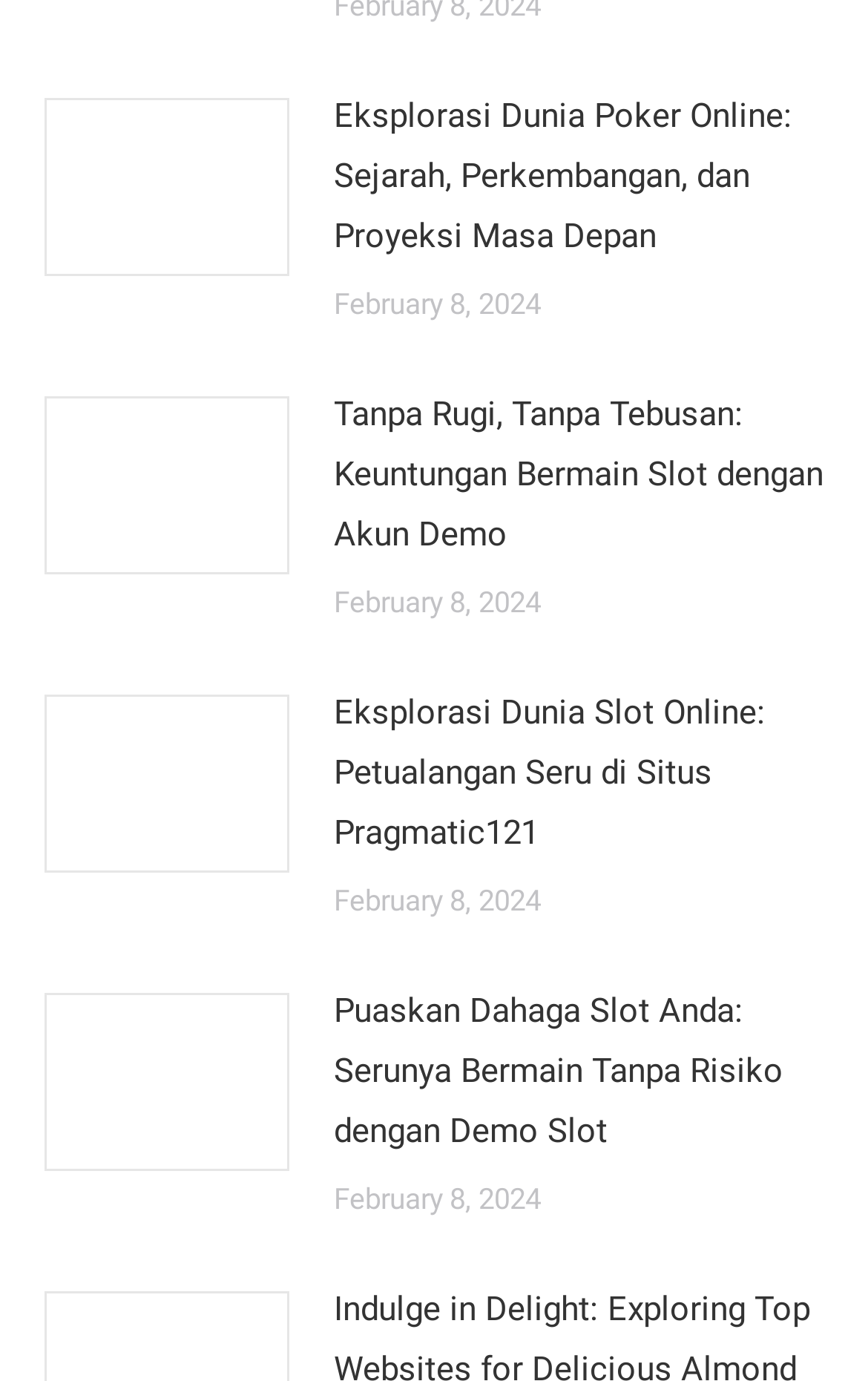Use one word or a short phrase to answer the question provided: 
What is the position of the second article on the webpage?

Below the first article